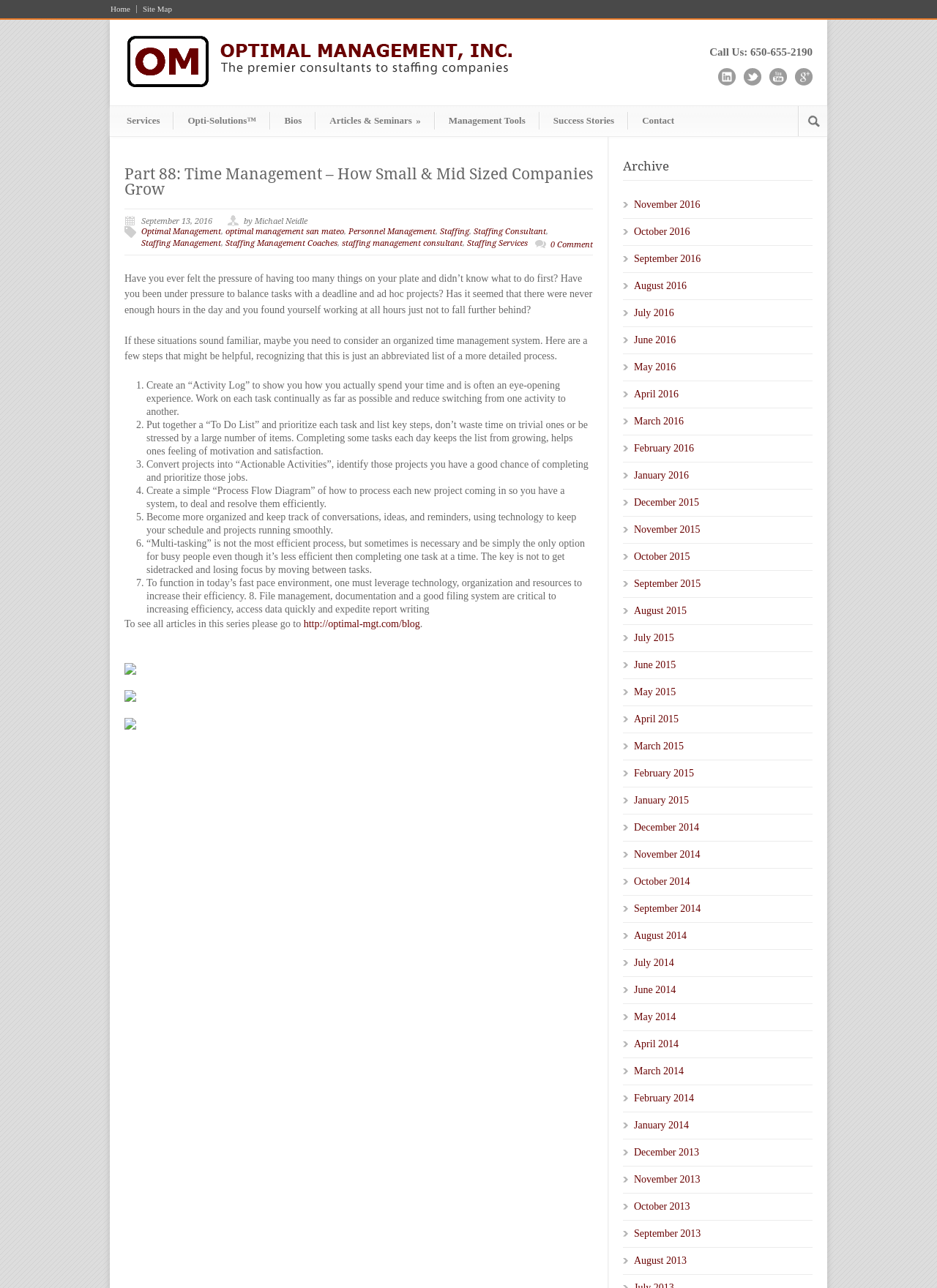Determine the bounding box coordinates of the region that needs to be clicked to achieve the task: "Call the phone number".

[0.757, 0.036, 0.867, 0.045]